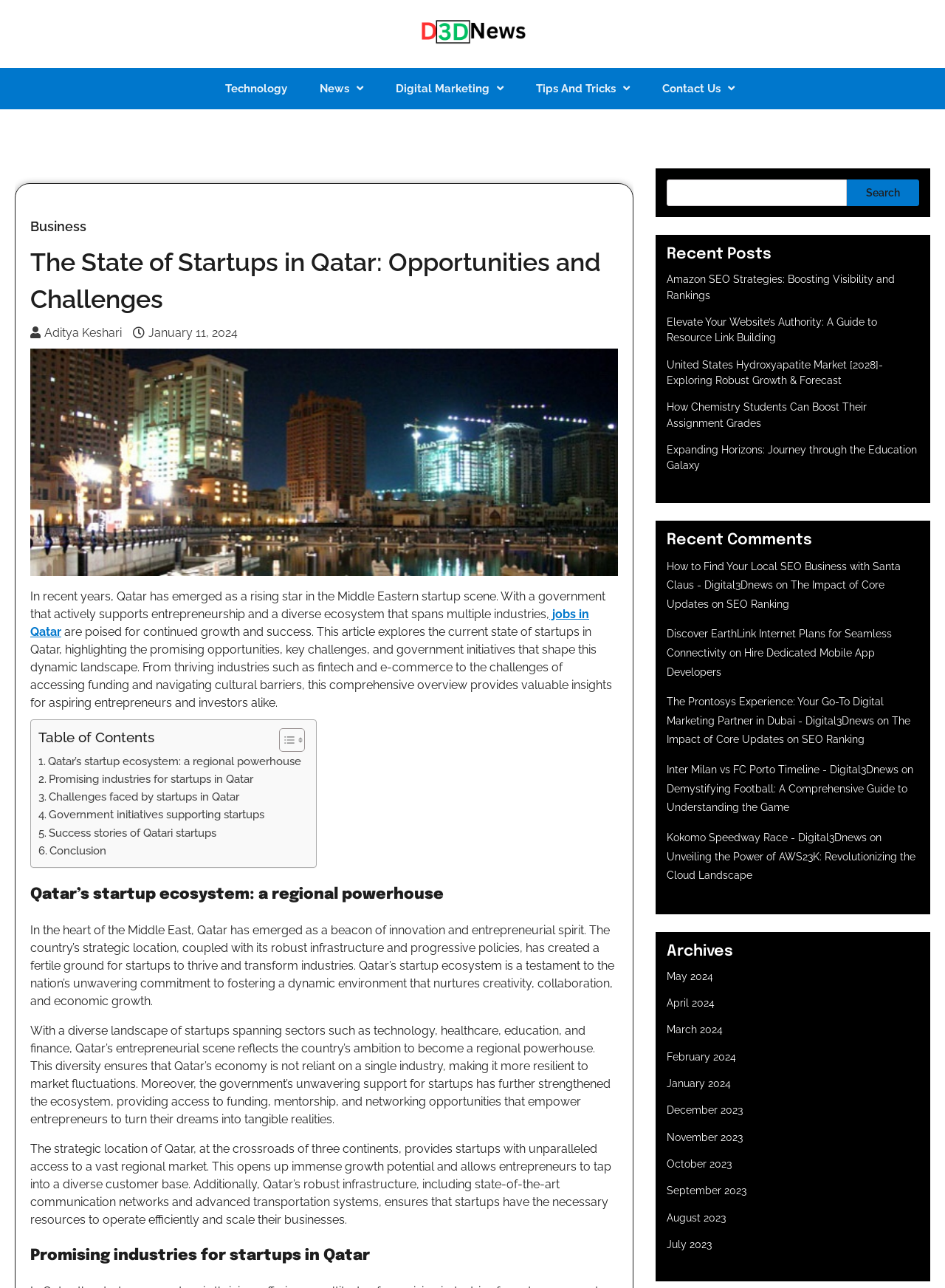Determine the bounding box coordinates of the element that should be clicked to execute the following command: "Toggle Table of Content".

[0.284, 0.565, 0.319, 0.584]